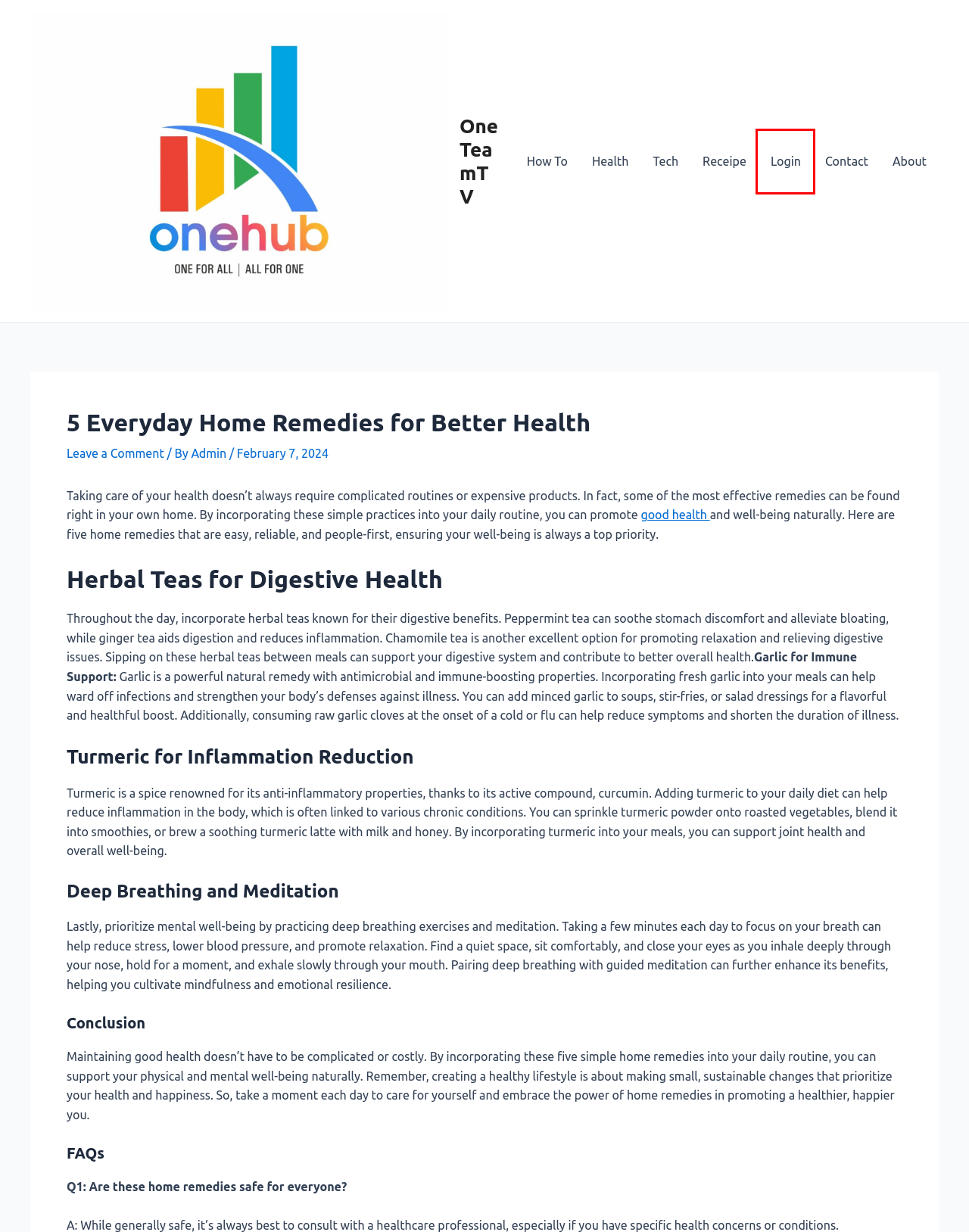Look at the screenshot of a webpage that includes a red bounding box around a UI element. Select the most appropriate webpage description that matches the page seen after clicking the highlighted element. Here are the candidates:
A. Receipe Archives | OneTeamTV
B. About | OneTeamTV
C. Home | OneTeamTV
D. Login | OneTeamTV
E. Admin, Author at OneTeamTV
F. Contact | OneTeamTV
G. Health Archives | OneTeamTV
H. How To | OneTeamTV

D